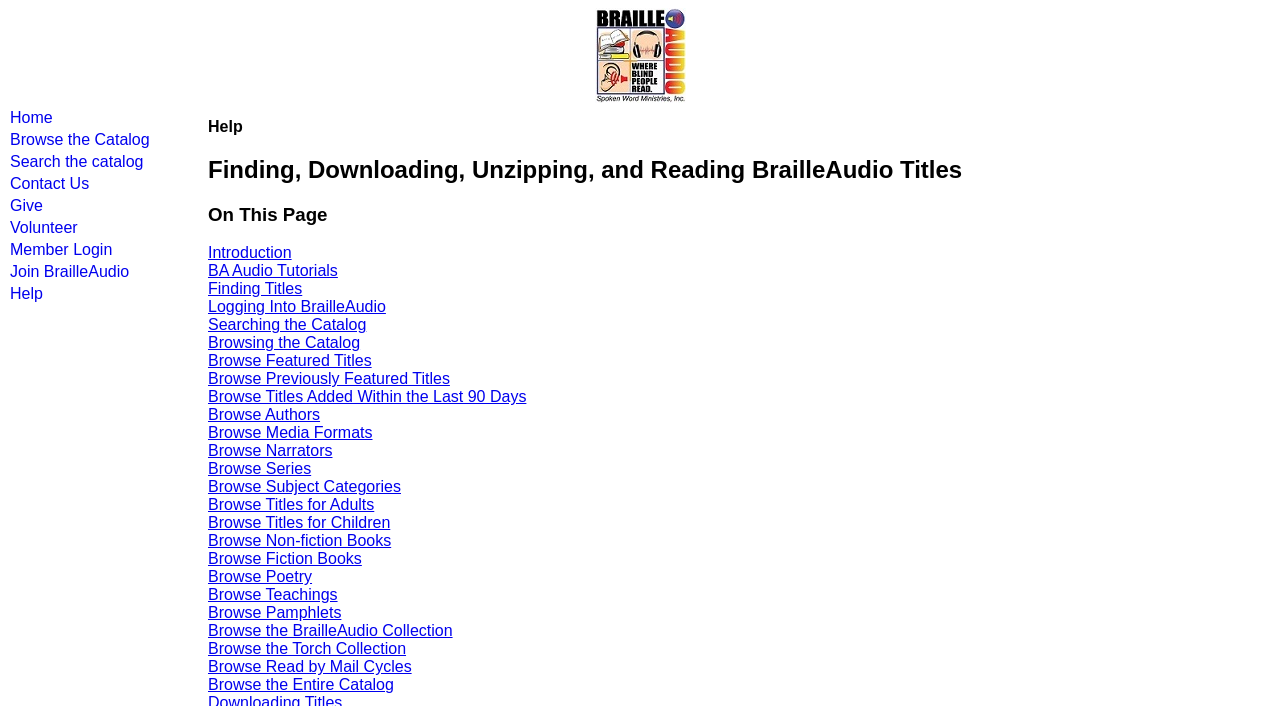Highlight the bounding box coordinates of the element that should be clicked to carry out the following instruction: "Browse the catalog". The coordinates must be given as four float numbers ranging from 0 to 1, i.e., [left, top, right, bottom].

[0.006, 0.183, 0.118, 0.214]